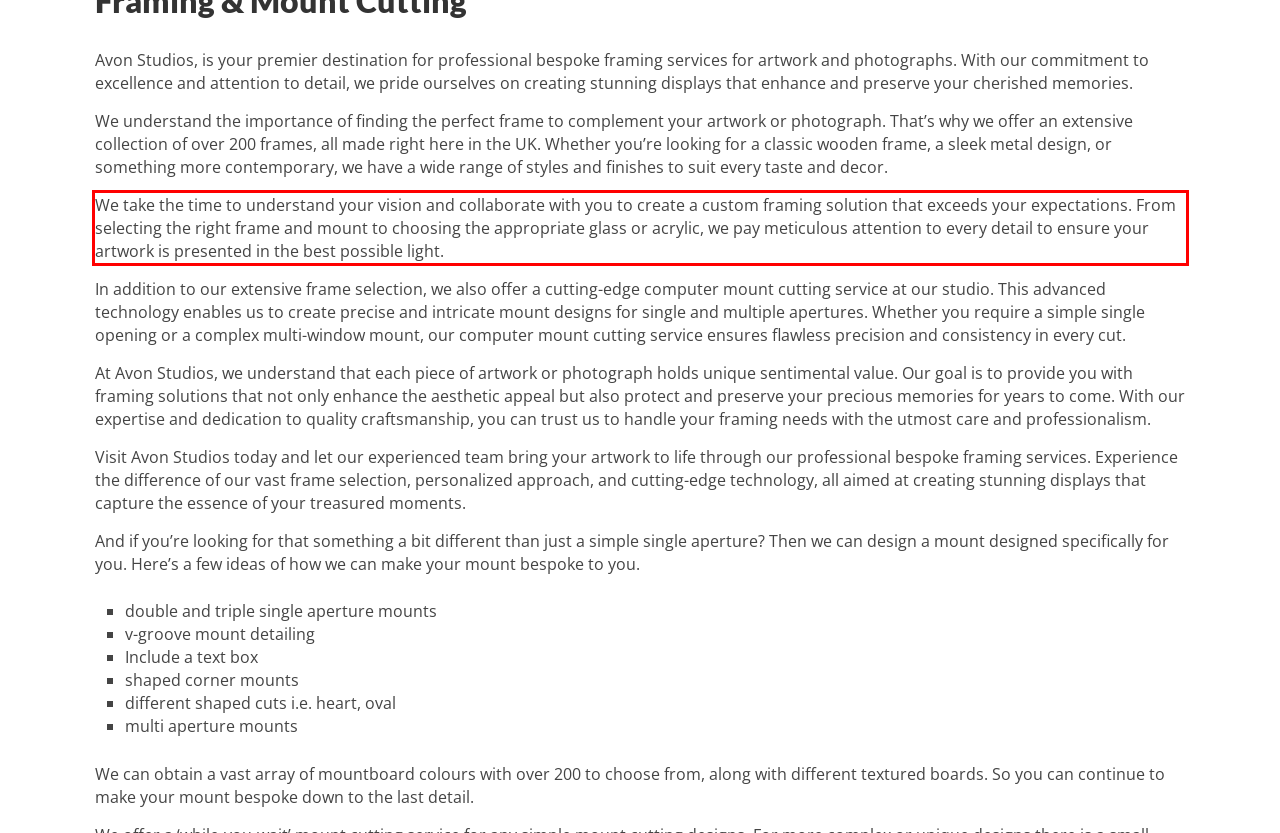You are given a screenshot of a webpage with a UI element highlighted by a red bounding box. Please perform OCR on the text content within this red bounding box.

We take the time to understand your vision and collaborate with you to create a custom framing solution that exceeds your expectations. From selecting the right frame and mount to choosing the appropriate glass or acrylic, we pay meticulous attention to every detail to ensure your artwork is presented in the best possible light.